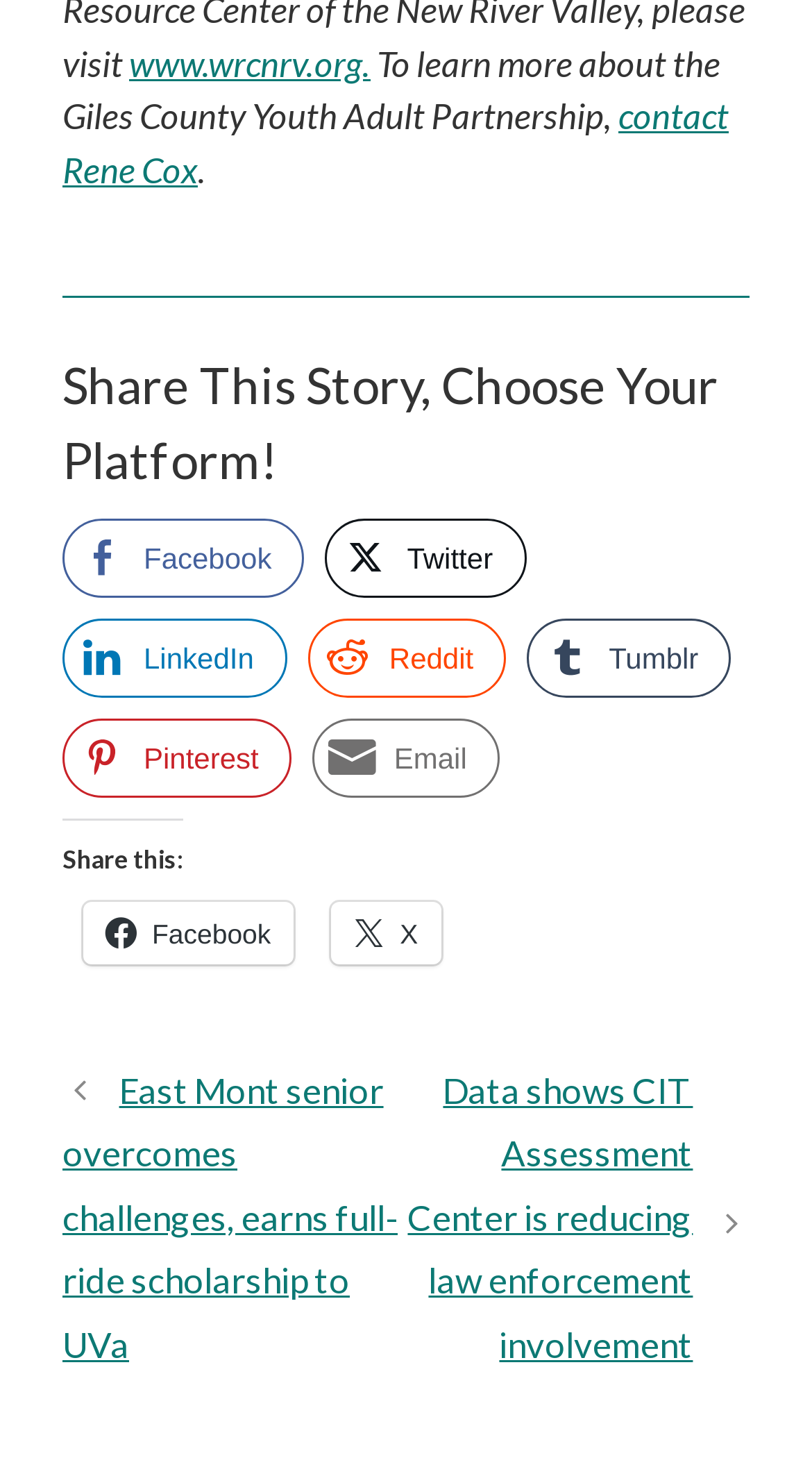Determine the bounding box coordinates of the clickable element to complete this instruction: "Click the Norton antivirus link". Provide the coordinates in the format of four float numbers between 0 and 1, [left, top, right, bottom].

None